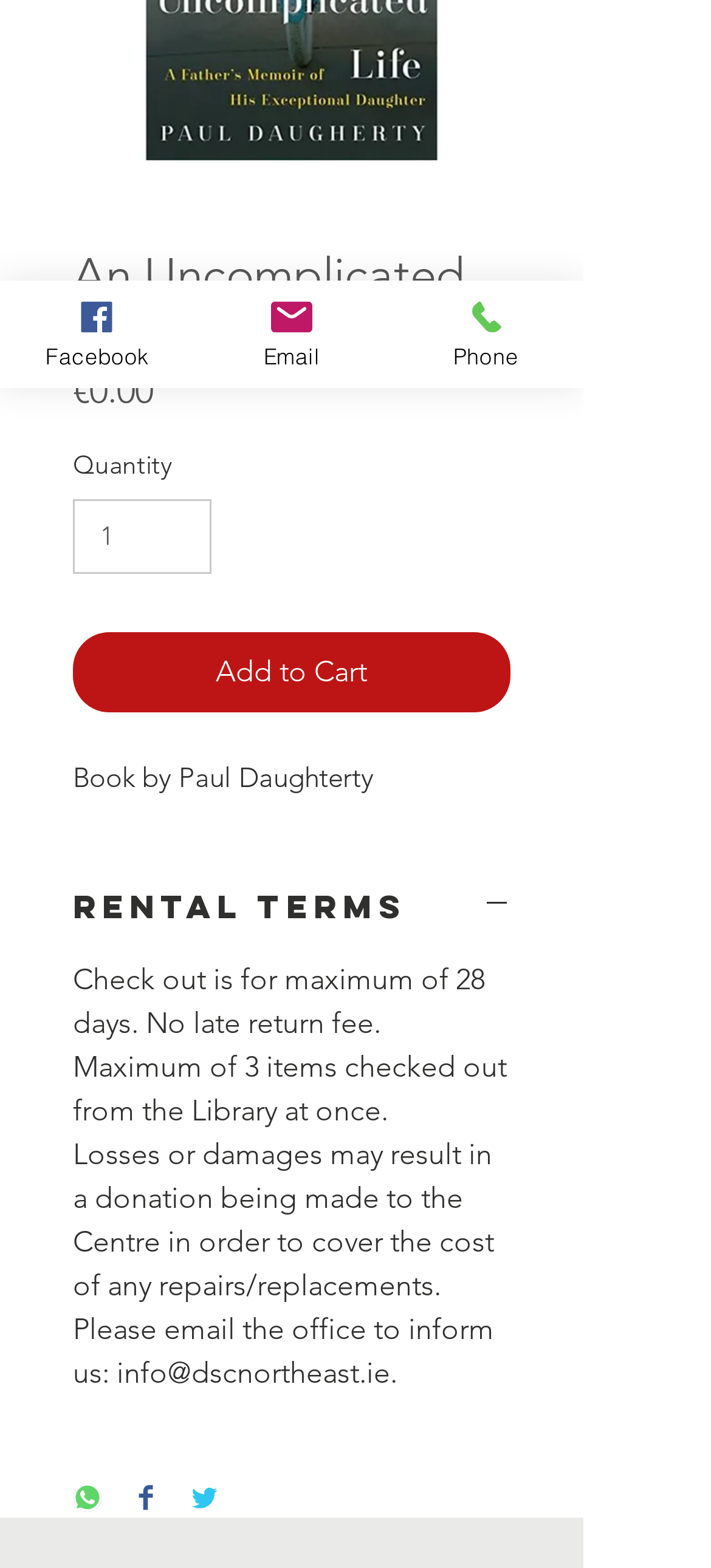Provide the bounding box coordinates of the HTML element this sentence describes: "Rental Terms". The bounding box coordinates consist of four float numbers between 0 and 1, i.e., [left, top, right, bottom].

[0.103, 0.565, 0.718, 0.591]